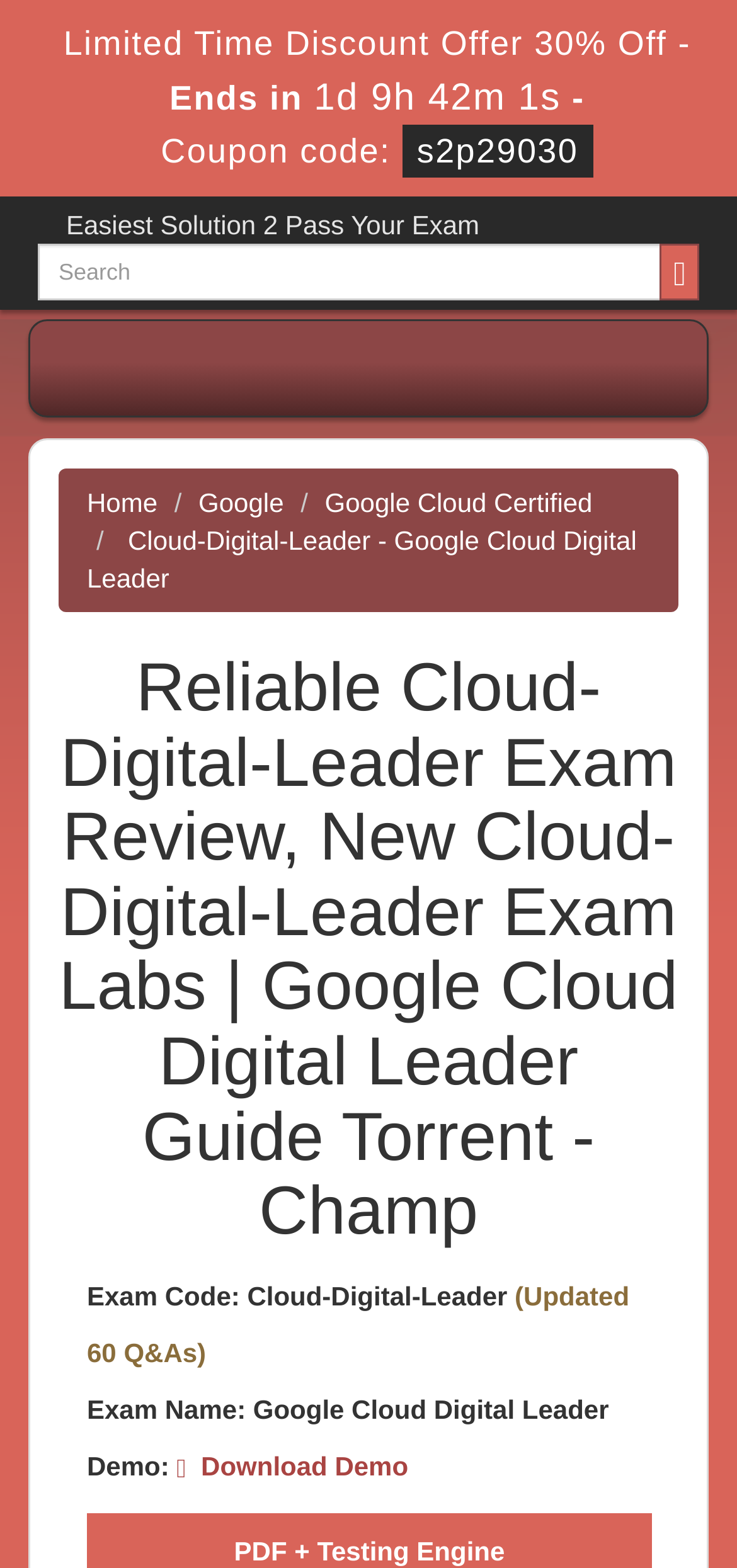Based on the description "Google", find the bounding box of the specified UI element.

[0.269, 0.311, 0.385, 0.33]